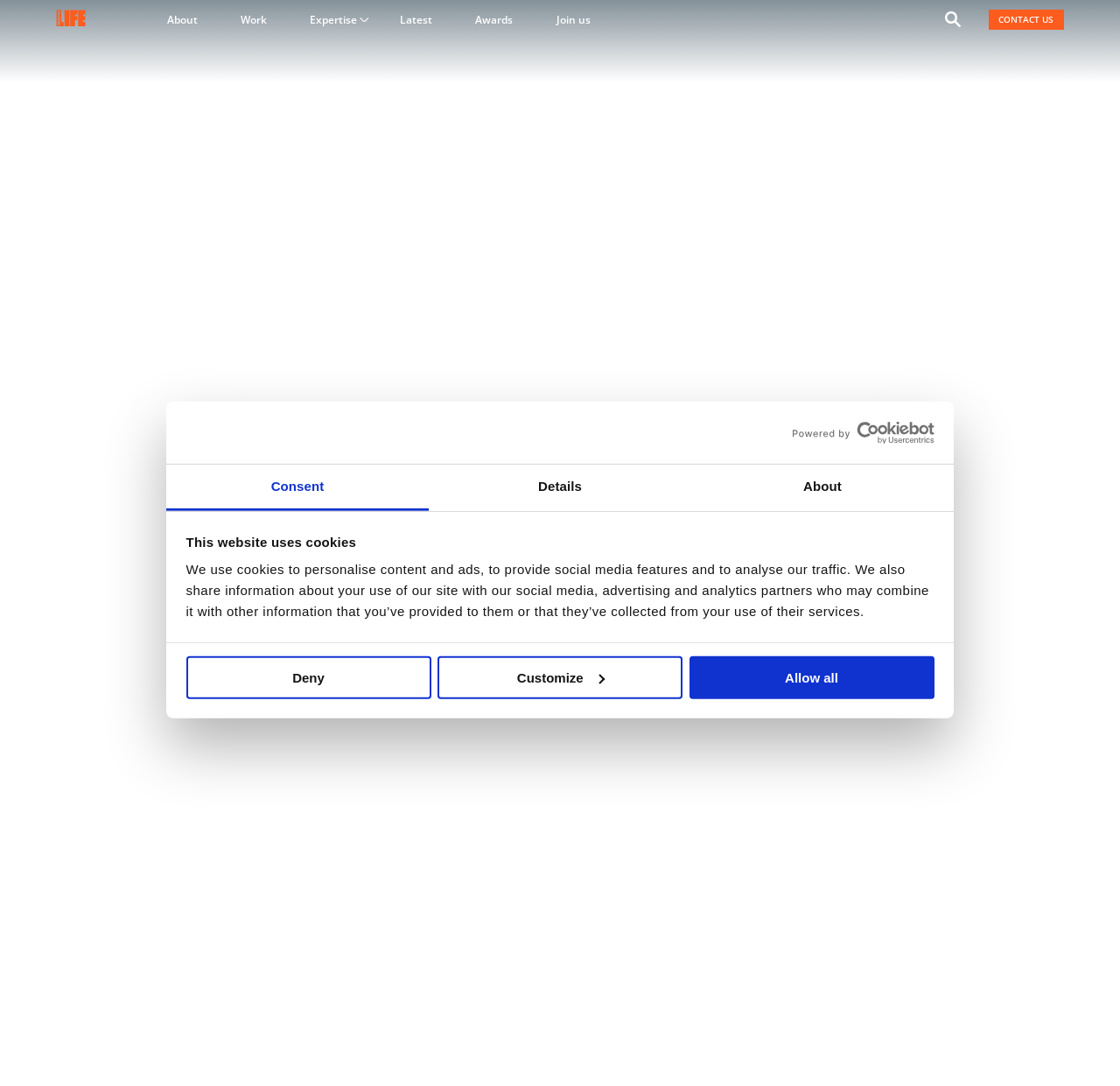Locate the bounding box coordinates of the element to click to perform the following action: 'Click the 'About' link'. The coordinates should be given as four float values between 0 and 1, in the form of [left, top, right, bottom].

[0.149, 0.0, 0.176, 0.036]